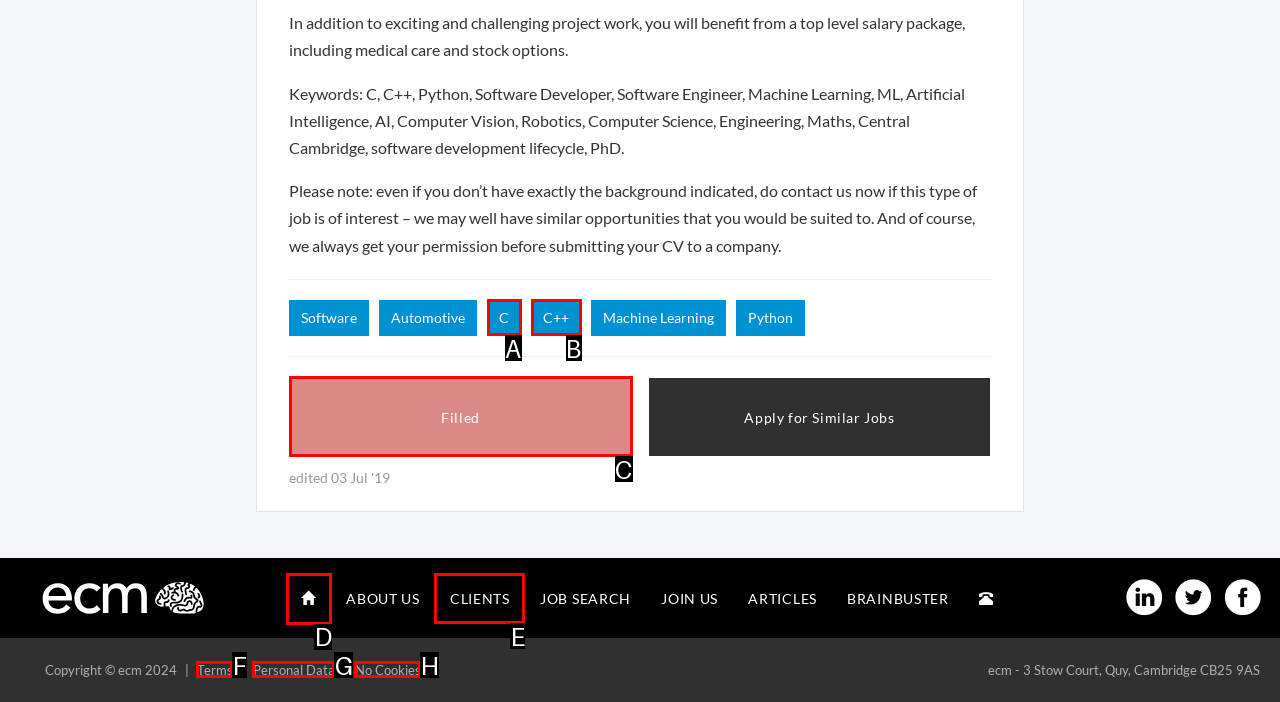Select the correct UI element to click for this task: Go to the 'Home' page.
Answer using the letter from the provided options.

D